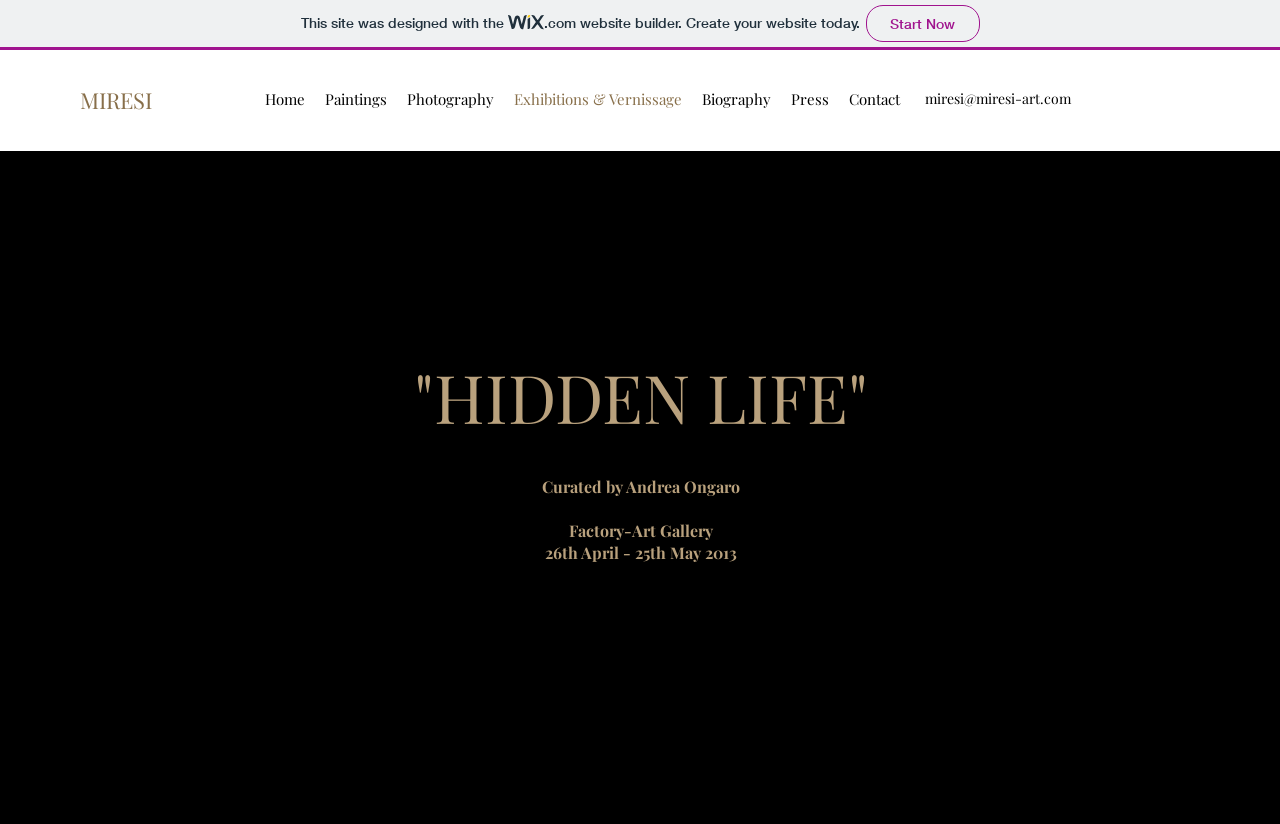What is the name of the artist?
Based on the visual details in the image, please answer the question thoroughly.

The name of the artist can be found in the navigation menu, where it is written as 'MIRESI'.